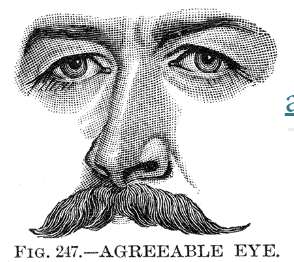Provide a comprehensive description of the image.

The image titled "The Agreeable Eye" features an intricately detailed illustration of a face, highlighting the eyes and a pronounced mustache. The drawing is labeled as "Fig. 247" and appears to focus on facial features that convey a sense of amiability or pleasantness, reflecting the concept of an "agreeable" expression. This artistic representation likely stems from the context of exploration into the nuances of human expressions and their psychological implications, connecting to themes of perception and interpersonal relationships. The precise lines and shading emphasize the eyes, drawing the viewer's attention to the expressions that can be communicated through facial features alone.